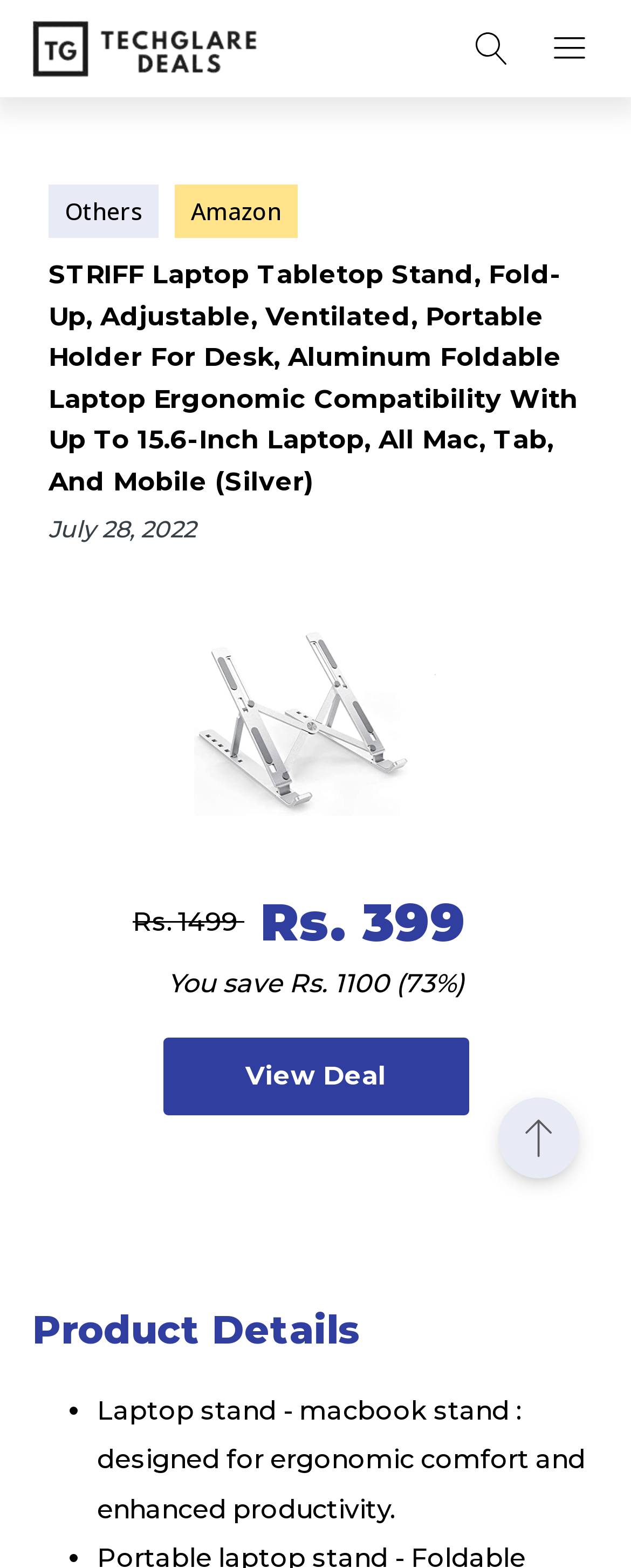What is the purpose of the laptop stand?
Please describe in detail the information shown in the image to answer the question.

I found the purpose of the laptop stand by reading the product details section on the webpage. Specifically, I saw the text 'Laptop stand - macbook stand : designed for ergonomic comfort and enhanced productivity.', which indicates the purpose of the laptop stand.